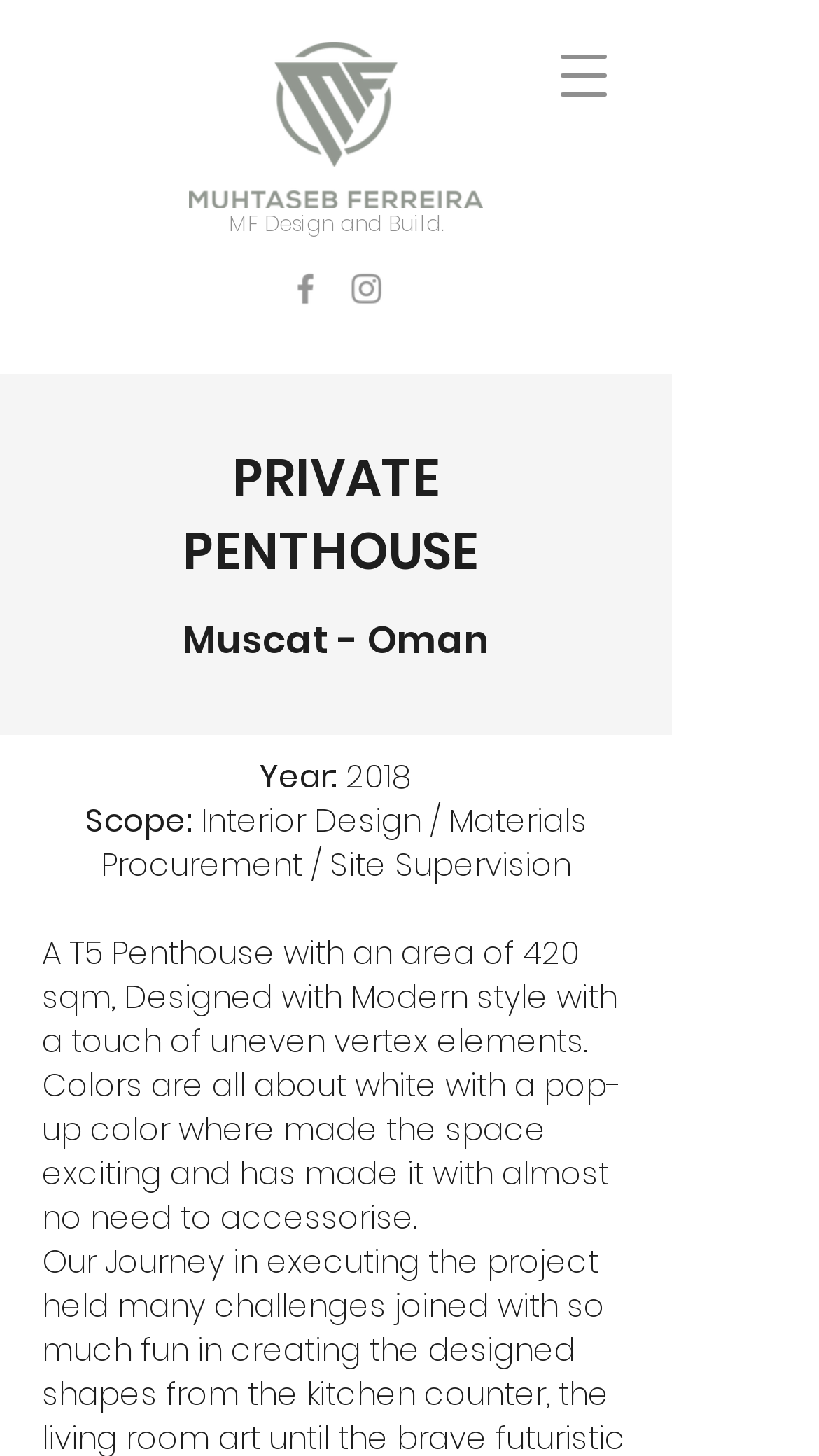What is the area of the penthouse?
Look at the image and answer the question with a single word or phrase.

420 sqm